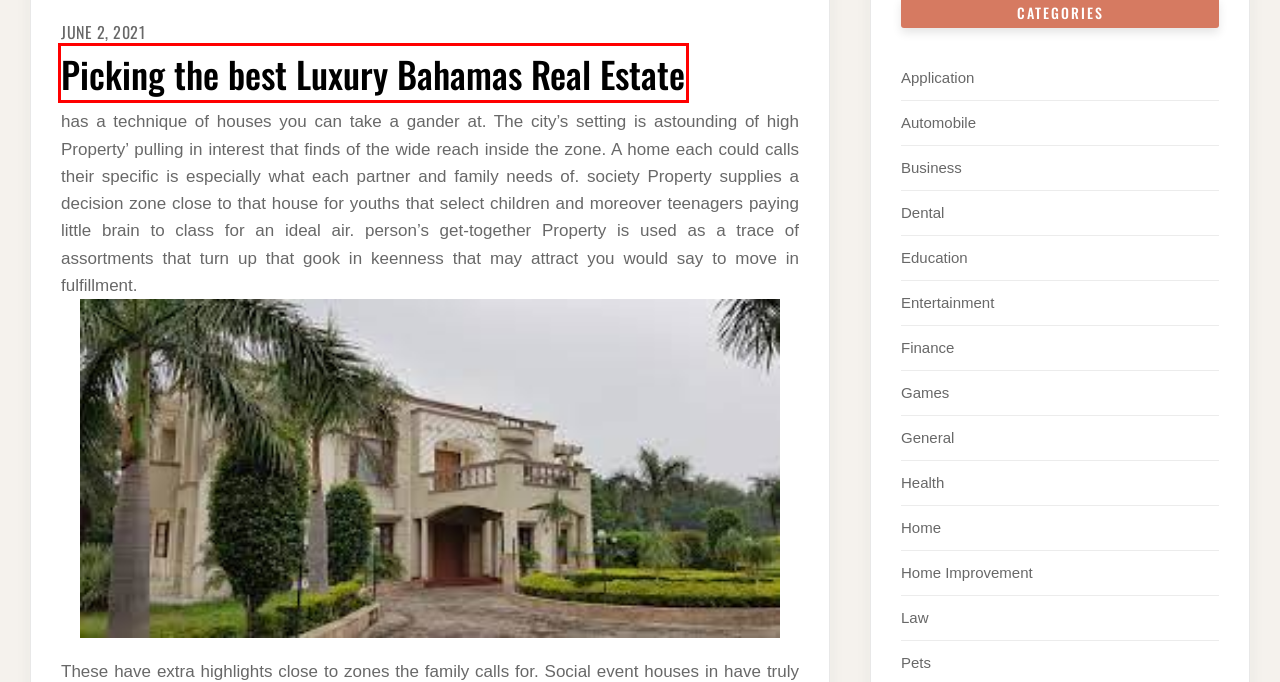Observe the webpage screenshot and focus on the red bounding box surrounding a UI element. Choose the most appropriate webpage description that corresponds to the new webpage after clicking the element in the bounding box. Here are the candidates:
A. Entertainment Archives - Blog | Get To Know Amazing facts Here
B. General Archives - Blog | Get To Know Amazing facts Here
C. Finance Archives - Blog | Get To Know Amazing facts Here
D. Application Archives - Blog | Get To Know Amazing facts Here
E. Business Archives - Blog | Get To Know Amazing facts Here
F. Health Archives - Blog | Get To Know Amazing facts Here
G. Picking the best Luxury Bahamas Real Estate - Blog | Get To Know Amazing facts Here
H. Dental Archives - Blog | Get To Know Amazing facts Here

G